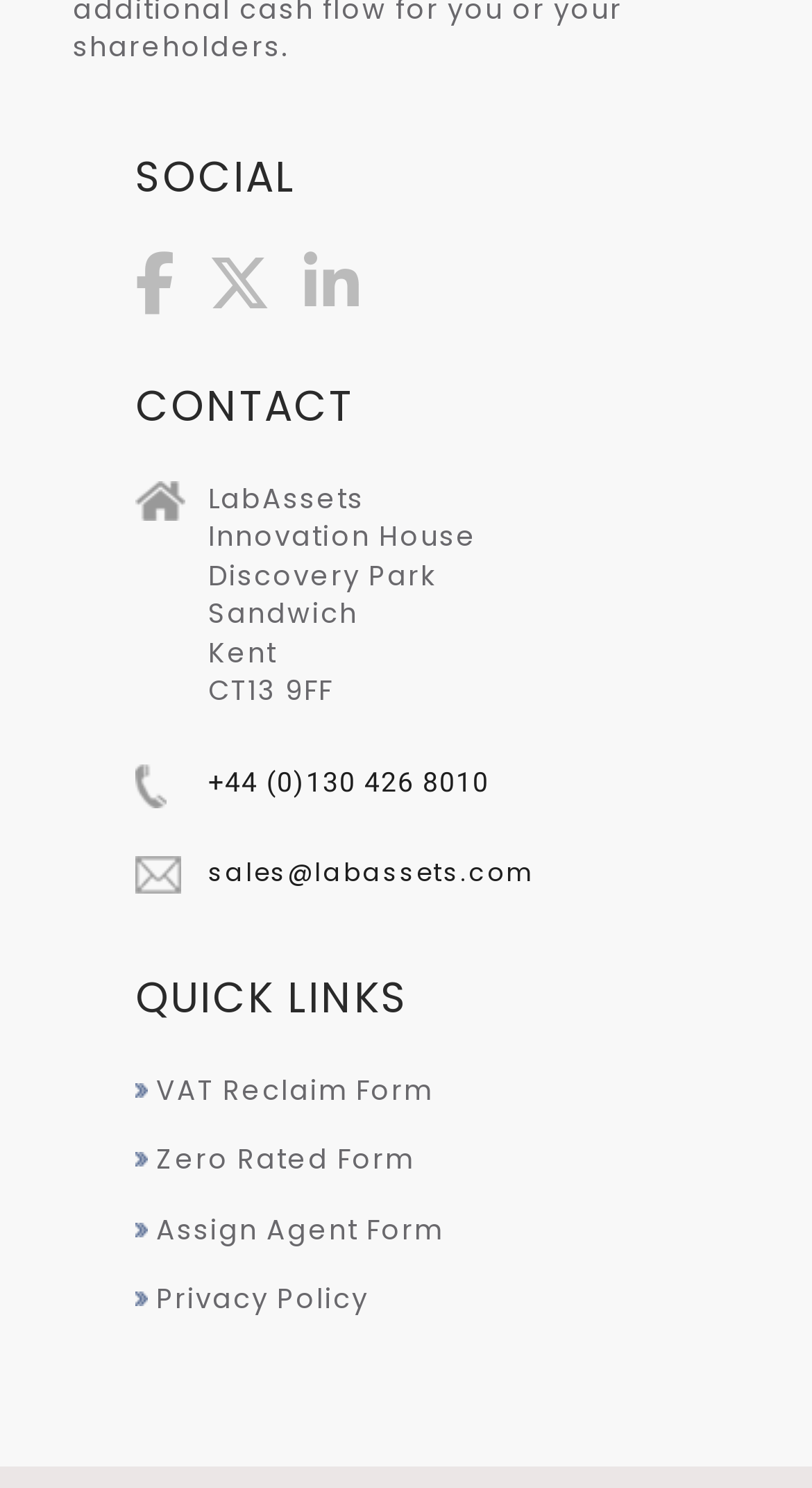Respond with a single word or phrase to the following question: What is the phone number of LabAssets?

+44 (0)130 426 8010